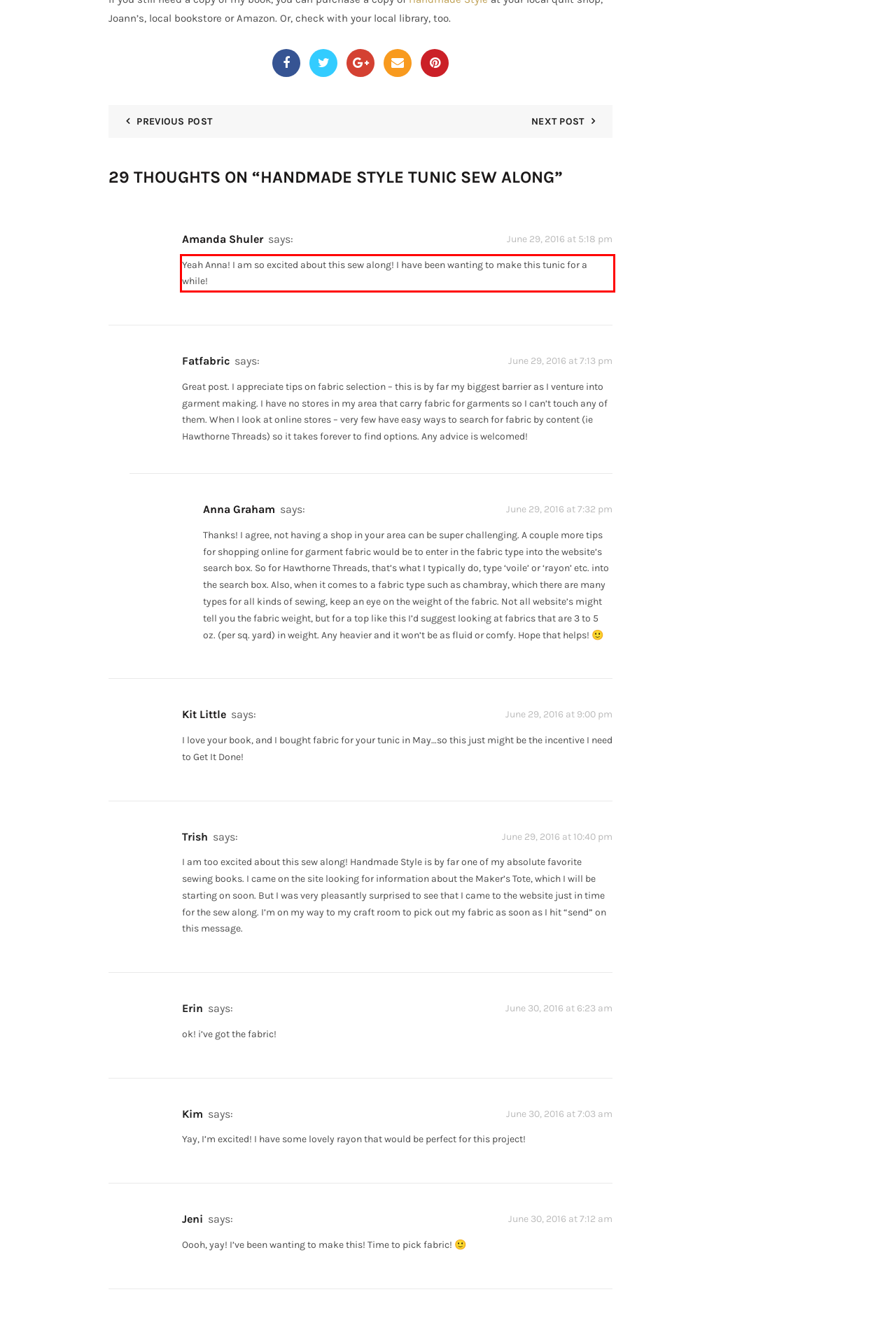Given the screenshot of a webpage, identify the red rectangle bounding box and recognize the text content inside it, generating the extracted text.

Yeah Anna! I am so excited about this sew along! I have been wanting to make this tunic for a while!